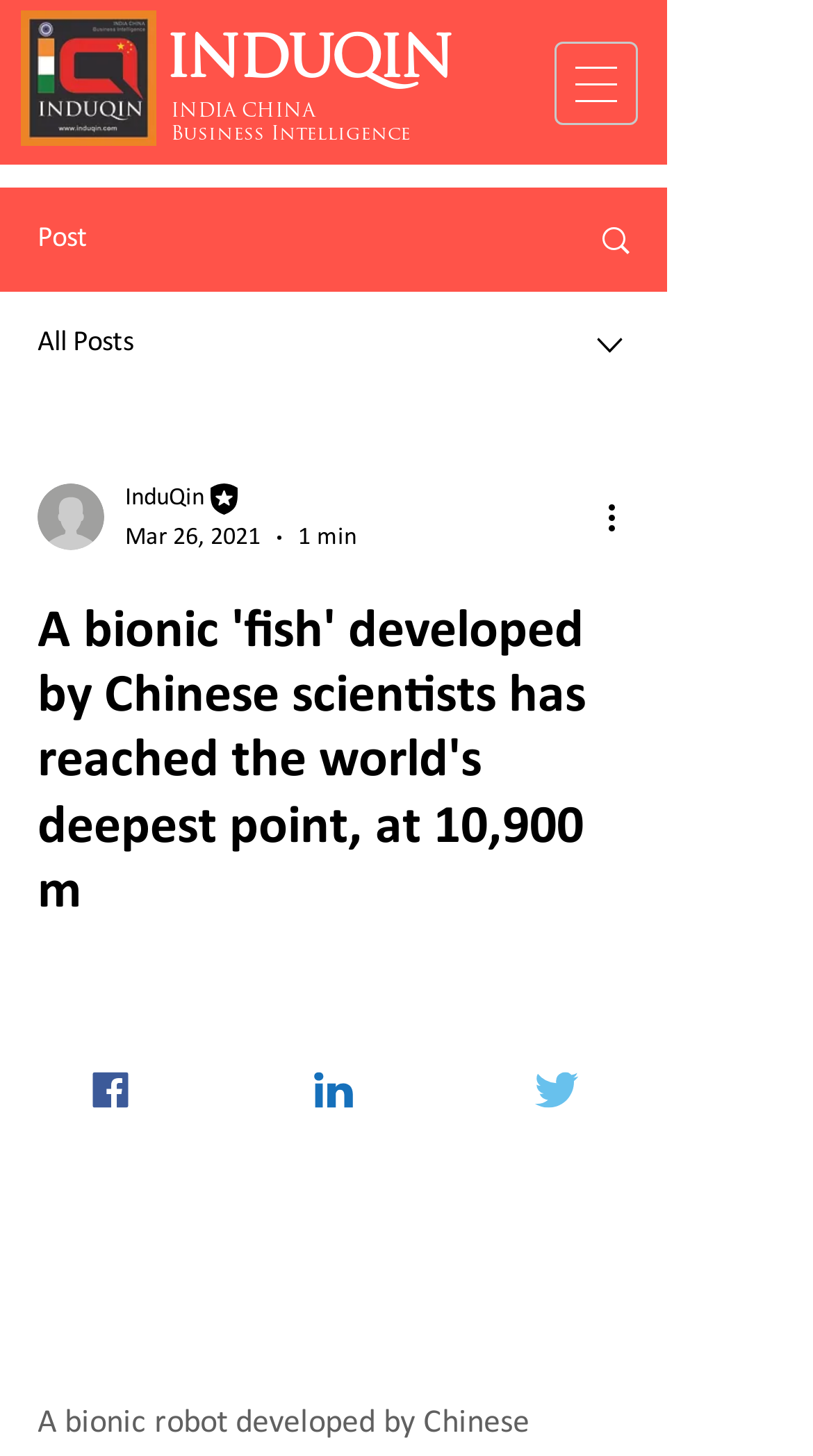Who is the author of the article?
Look at the screenshot and respond with a single word or phrase.

Not specified